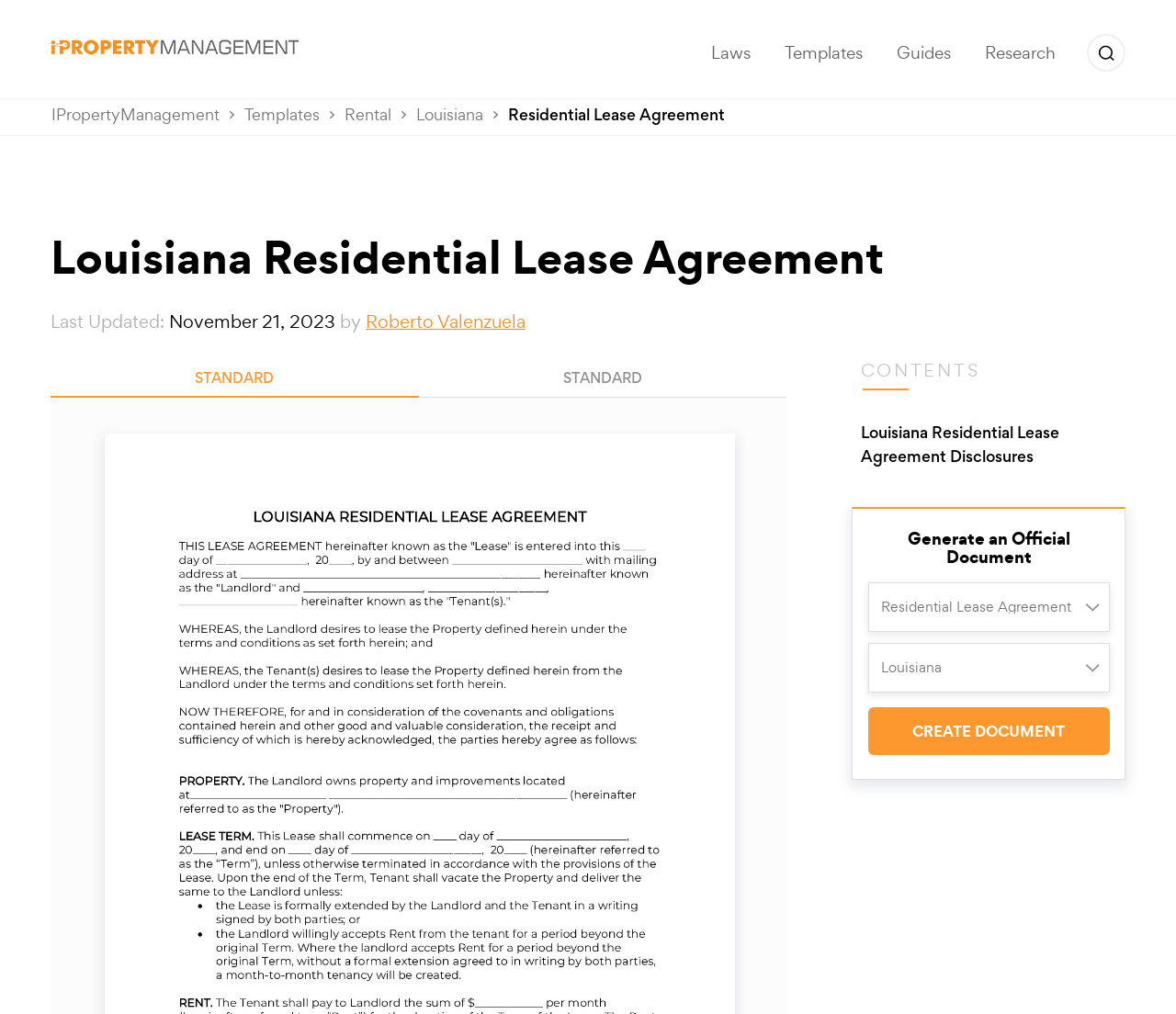Locate the bounding box coordinates of the element that should be clicked to execute the following instruction: "Go to the Research page".

[0.837, 0.018, 0.898, 0.079]